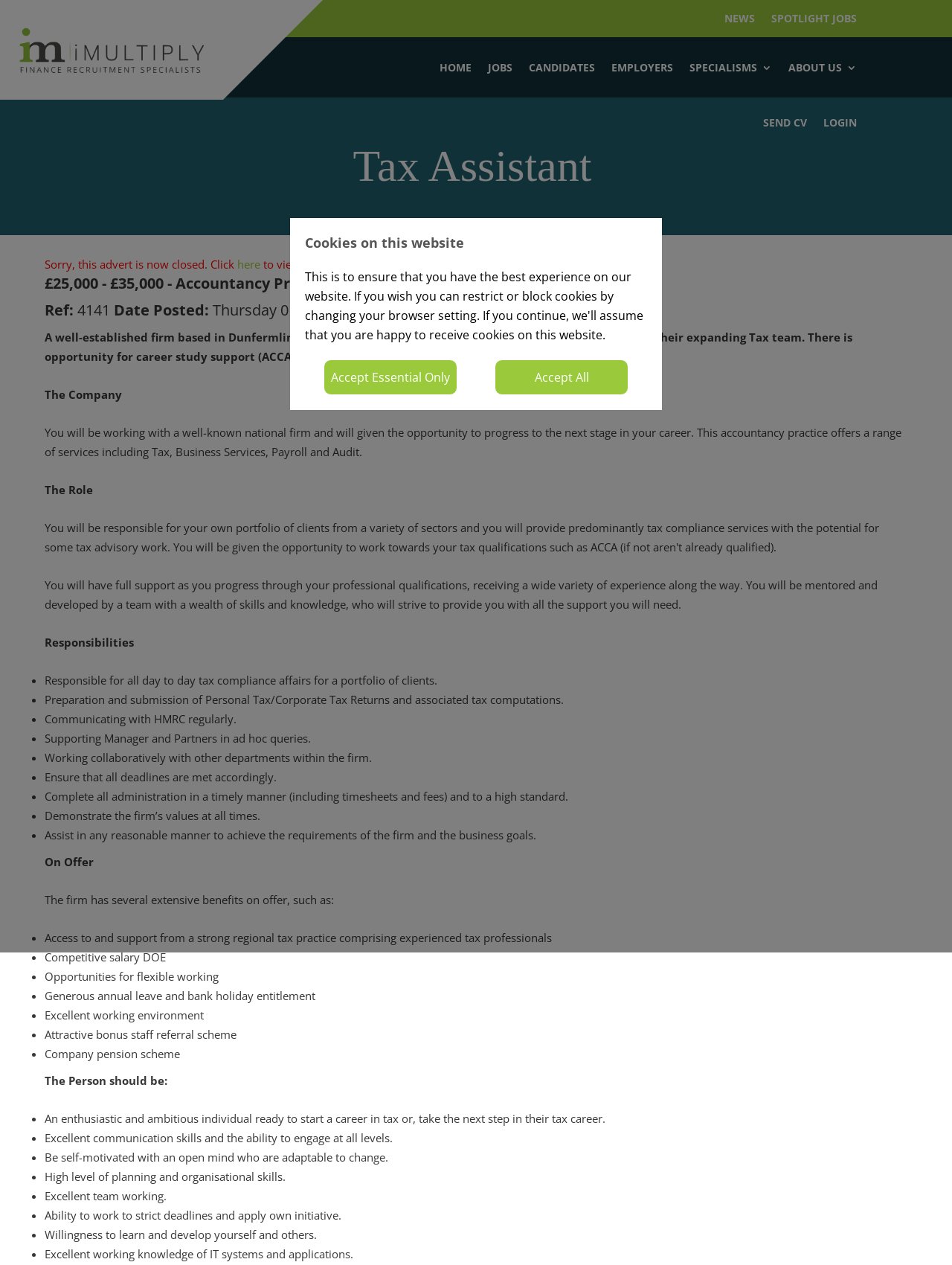What is the deadline for the job application?
Based on the screenshot, give a detailed explanation to answer the question.

The deadline for the job application is not specified in the job description. However, it is mentioned that the job is 'now closed', which implies that the deadline has already passed.